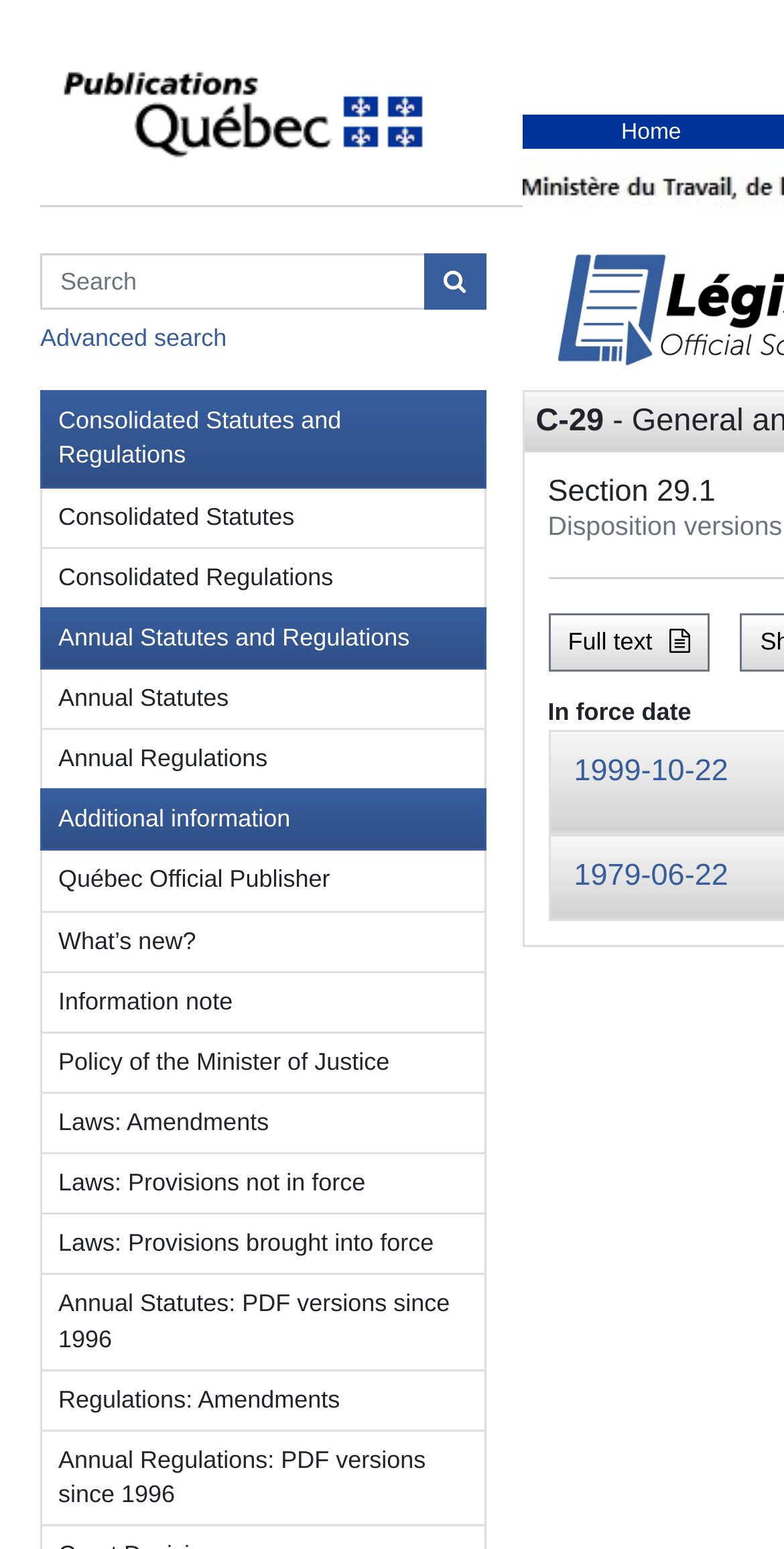Identify the coordinates of the bounding box for the element described below: "Consolidated Statutes and Regulations". Return the coordinates as four float numbers between 0 and 1: [left, top, right, bottom].

[0.051, 0.252, 0.619, 0.315]